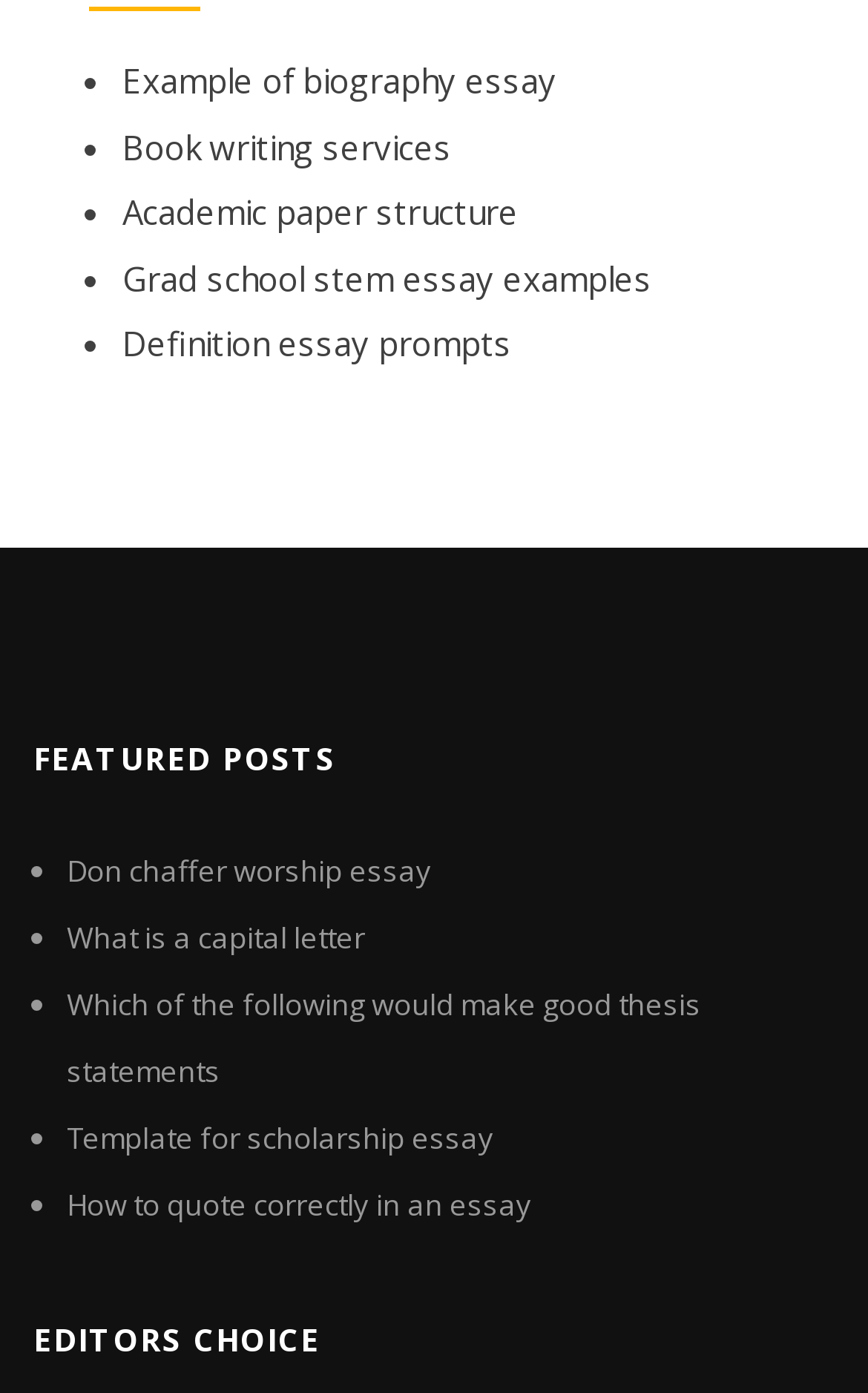What is the second link under EDITORS CHOICE? Look at the image and give a one-word or short phrase answer.

Not available